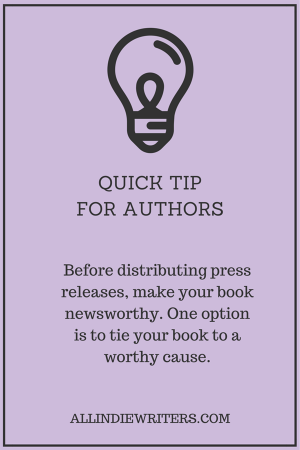What is the color palette of the design?
Please utilize the information in the image to give a detailed response to the question.

The color palette, featuring soft purple, adds a welcoming and professional touch to the overall design, making it visually appealing to authors.